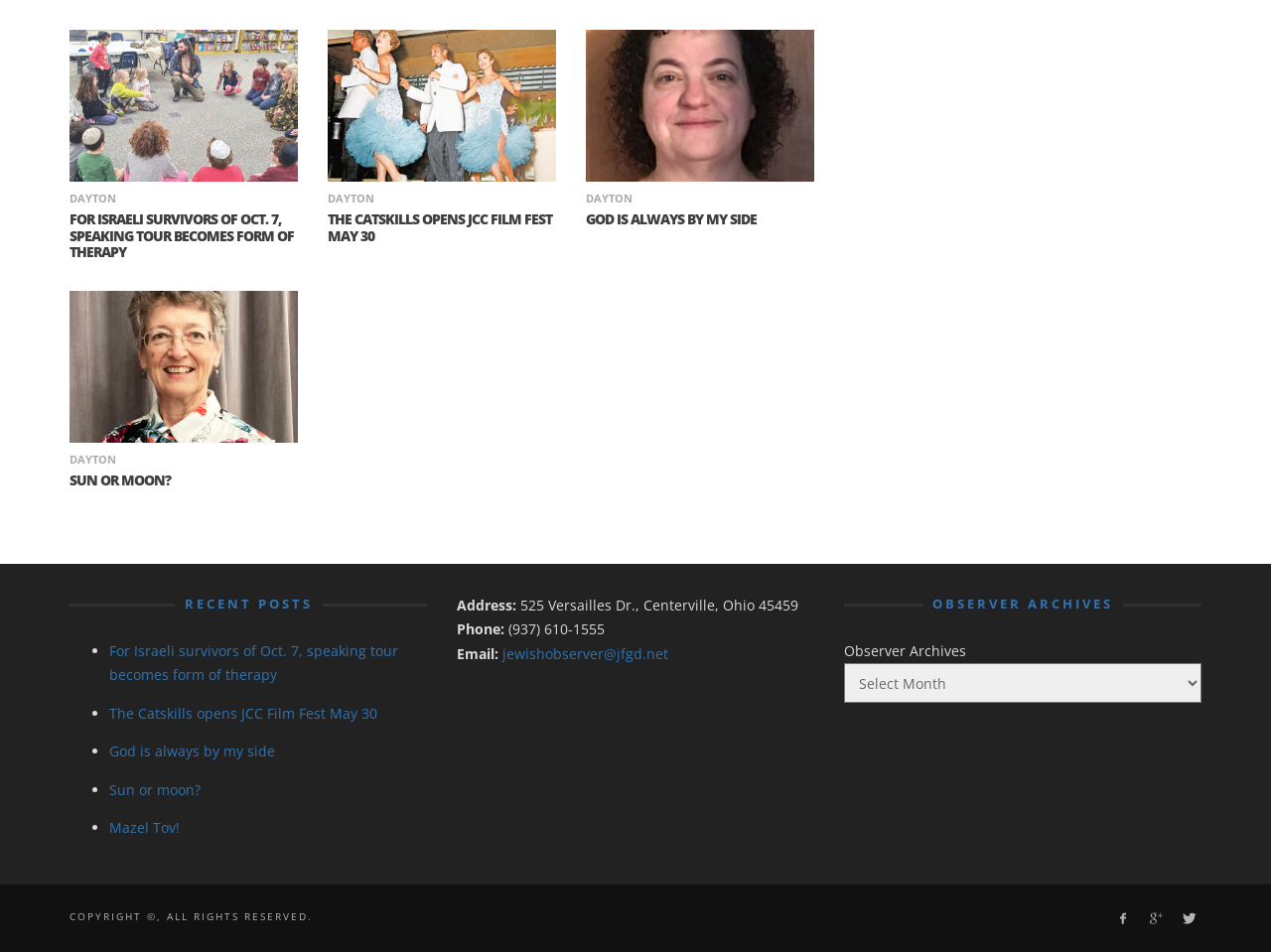Identify the bounding box of the UI element that matches this description: "Dayton".

[0.055, 0.2, 0.091, 0.216]